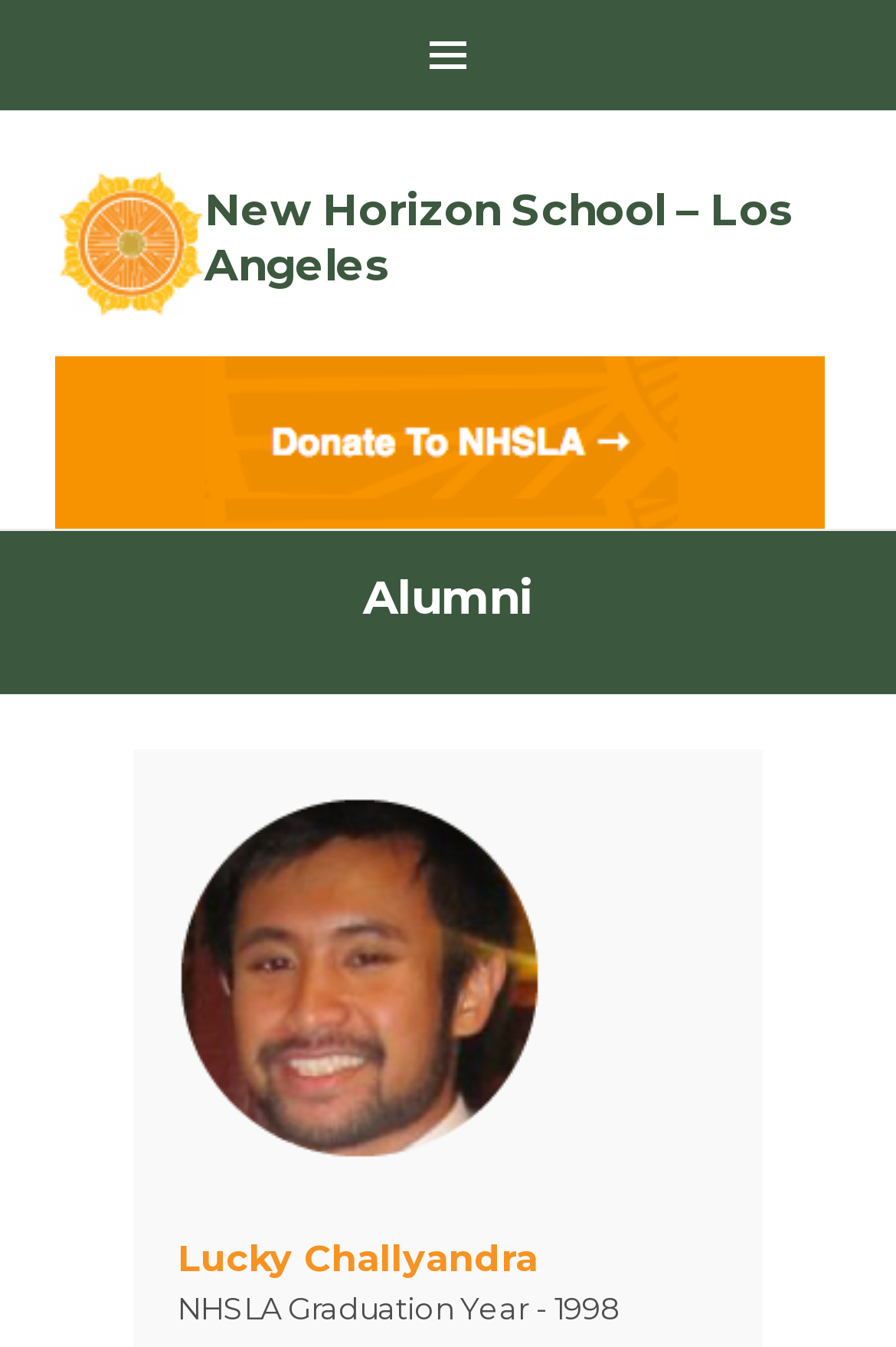Analyze the image and answer the question with as much detail as possible: 
What is the graduation year of the alumni?

I found the text 'NHSLA Graduation Year - 1998' on the webpage, which indicates that the alumni graduated in 1998.